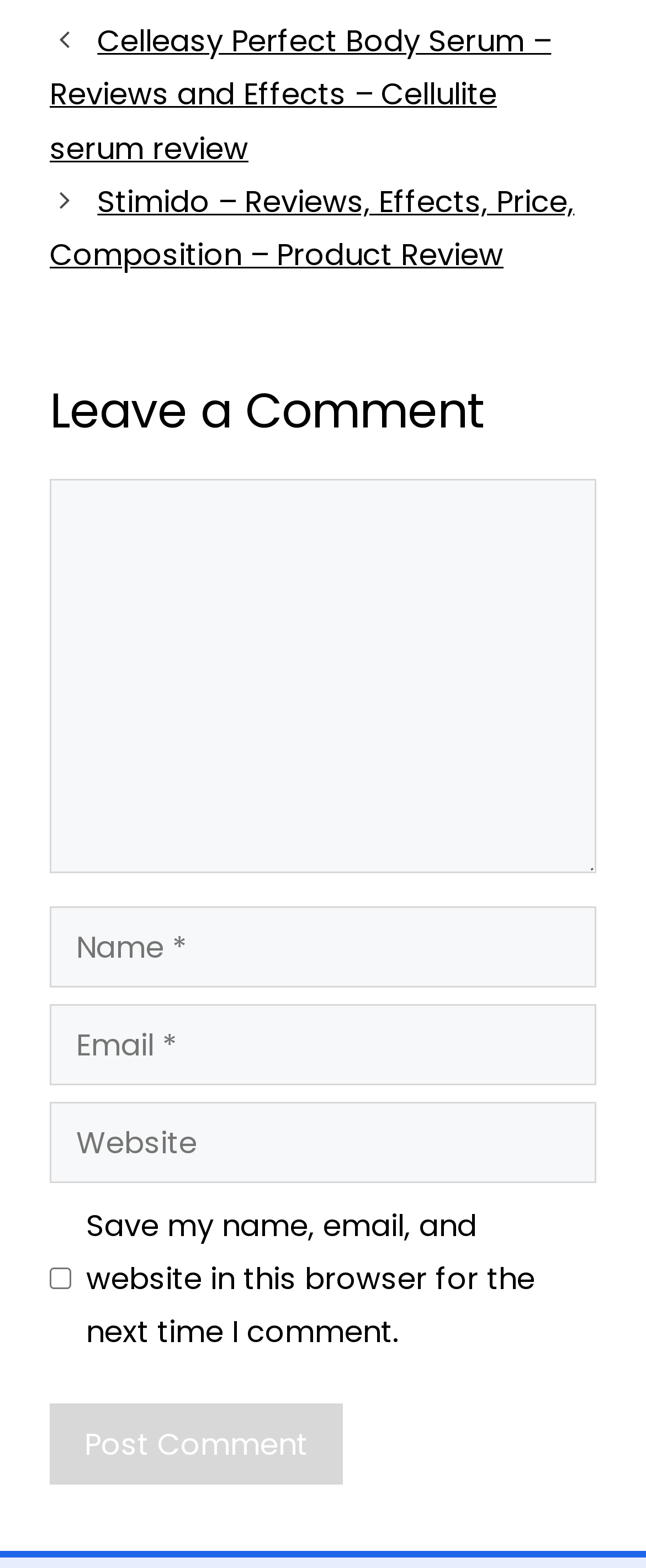Locate the bounding box coordinates of the area where you should click to accomplish the instruction: "Enter a comment in the 'Comment' textbox".

[0.077, 0.305, 0.923, 0.556]